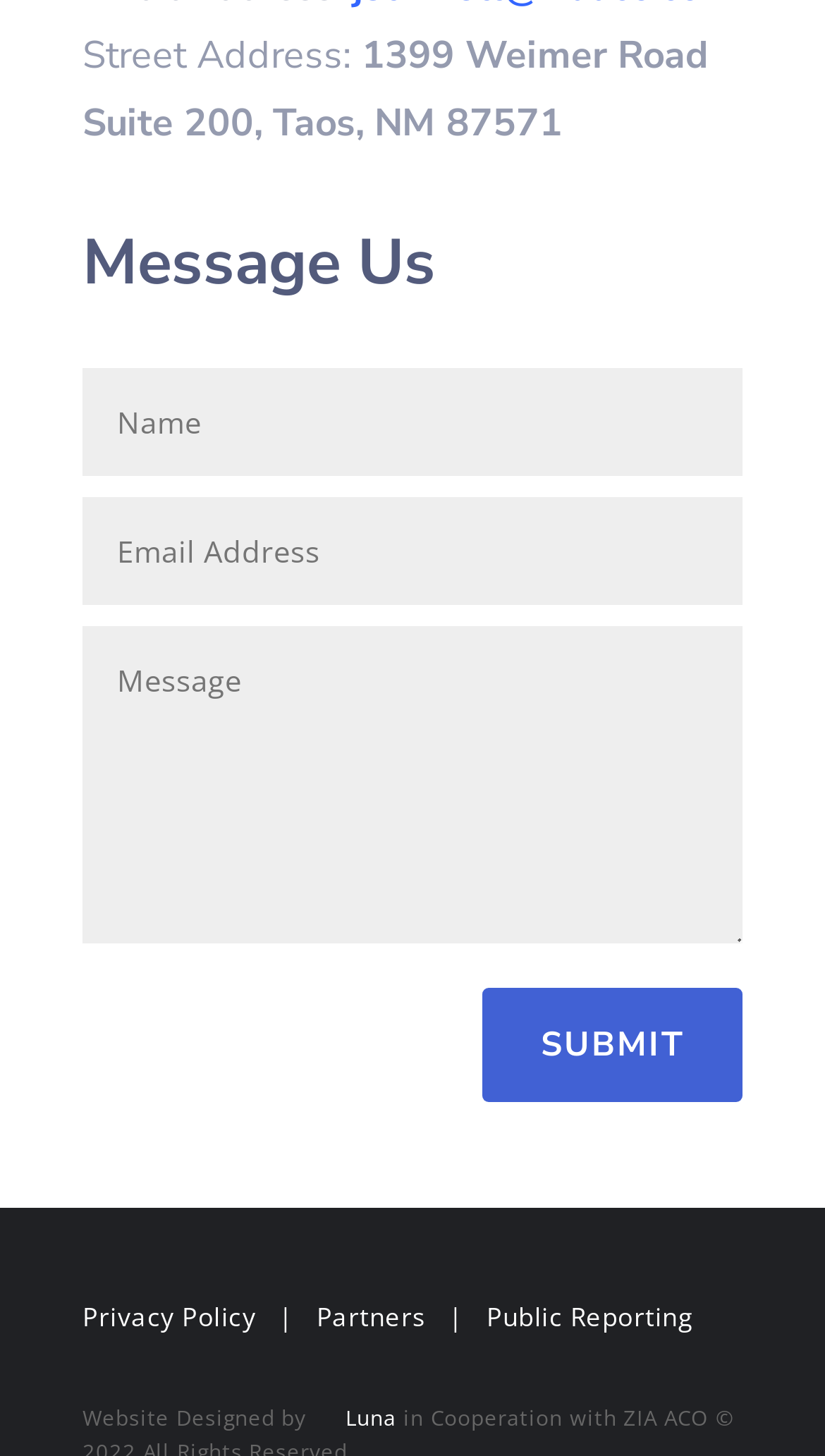Please locate the bounding box coordinates of the element that should be clicked to achieve the given instruction: "Check the Website Designed by link".

[0.379, 0.964, 0.481, 0.984]